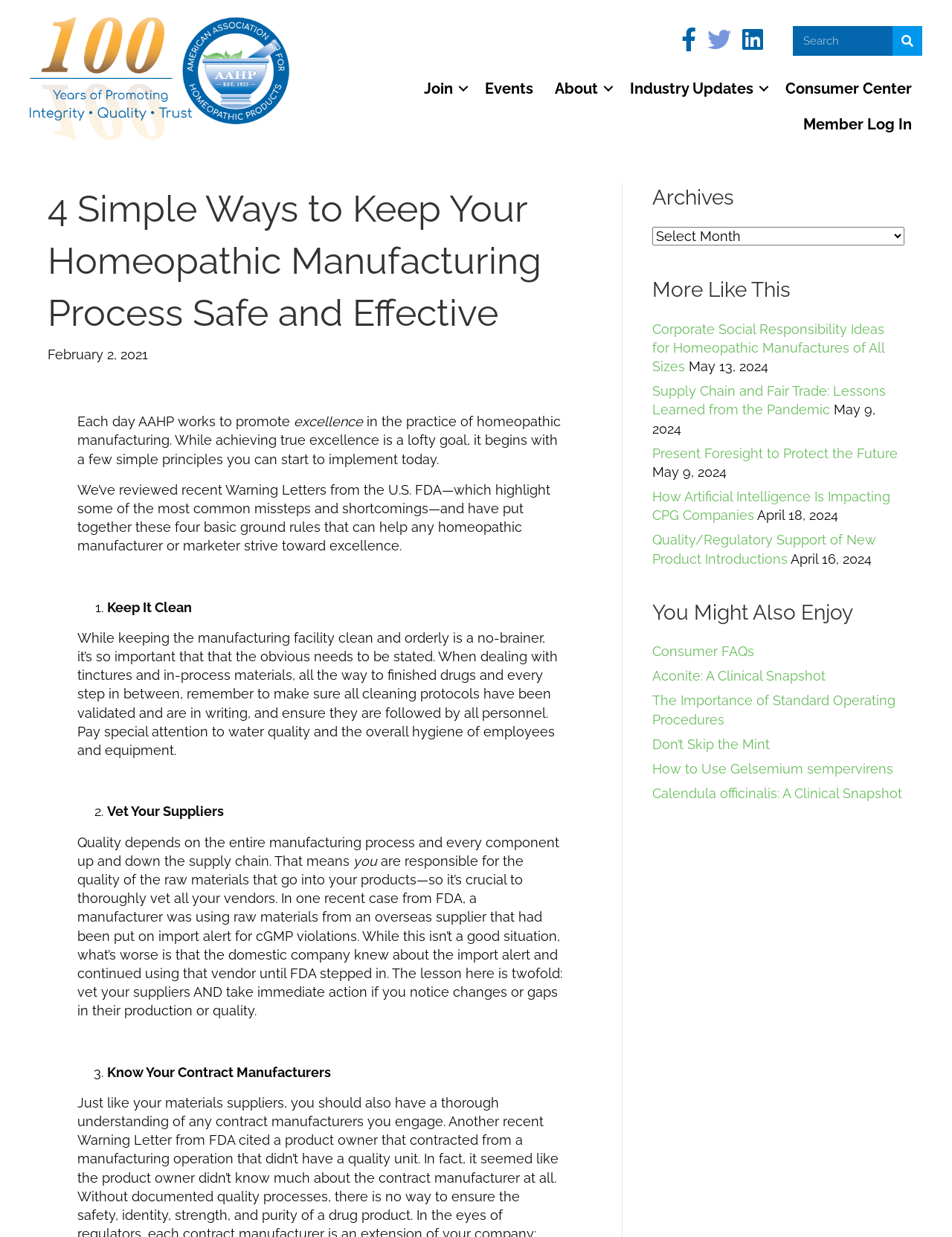Show the bounding box coordinates for the HTML element as described: "Consumer FAQs".

[0.685, 0.52, 0.792, 0.533]